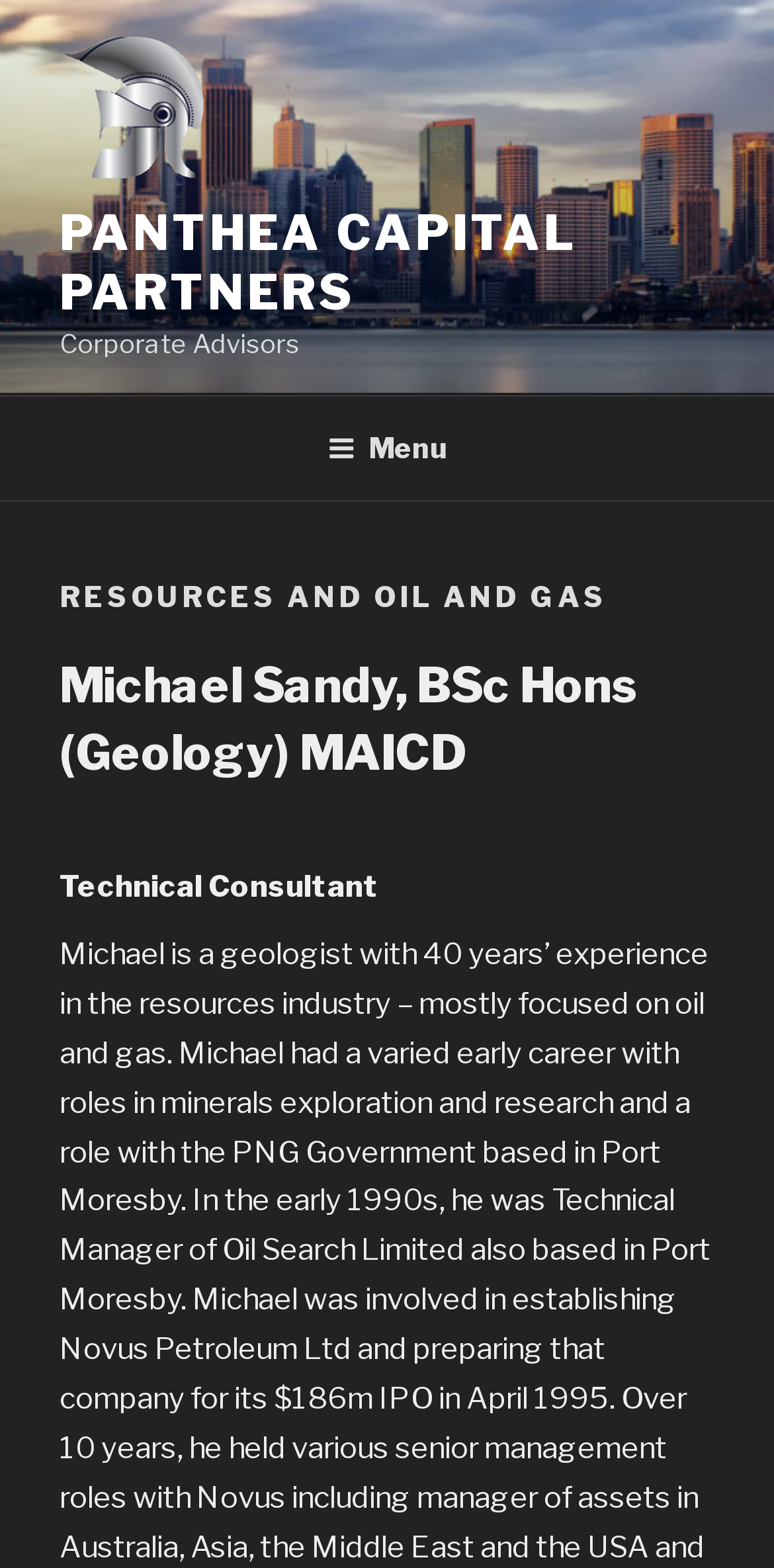Answer with a single word or phrase: 
What is the role of Michael Sandy?

Technical Consultant